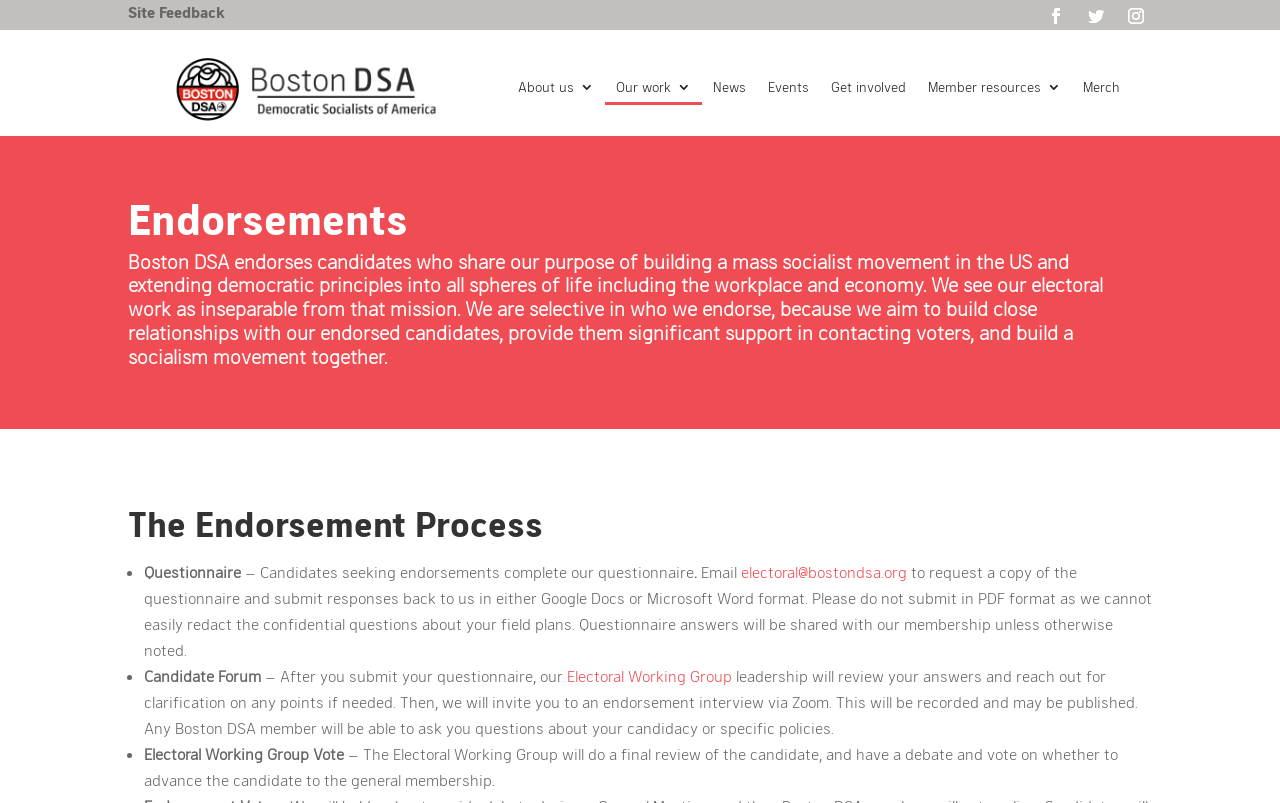Provide a short answer using a single word or phrase for the following question: 
Who can ask questions during the endorsement interview?

Any Boston DSA member